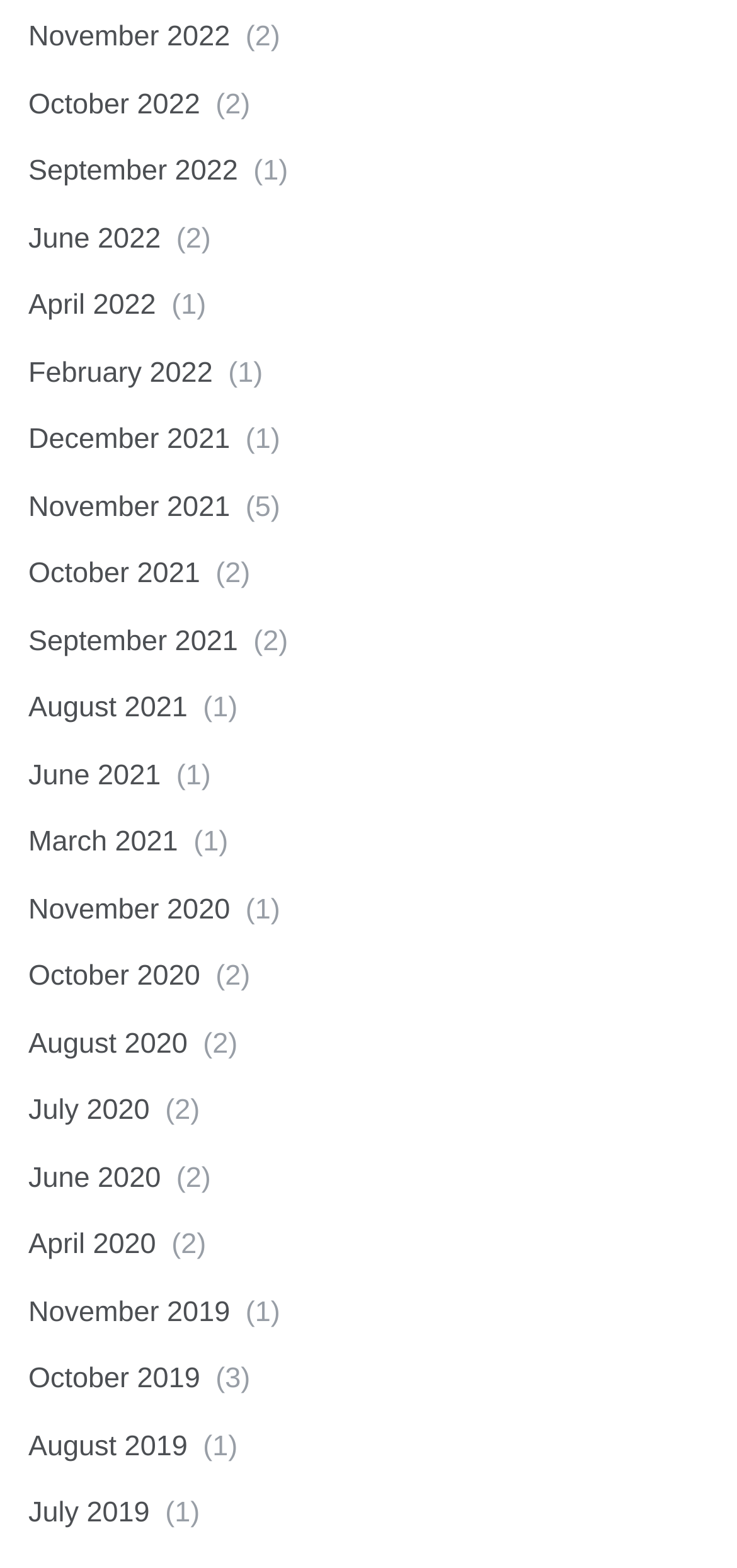Extract the bounding box coordinates for the UI element described as: "July 2019".

[0.038, 0.955, 0.203, 0.976]